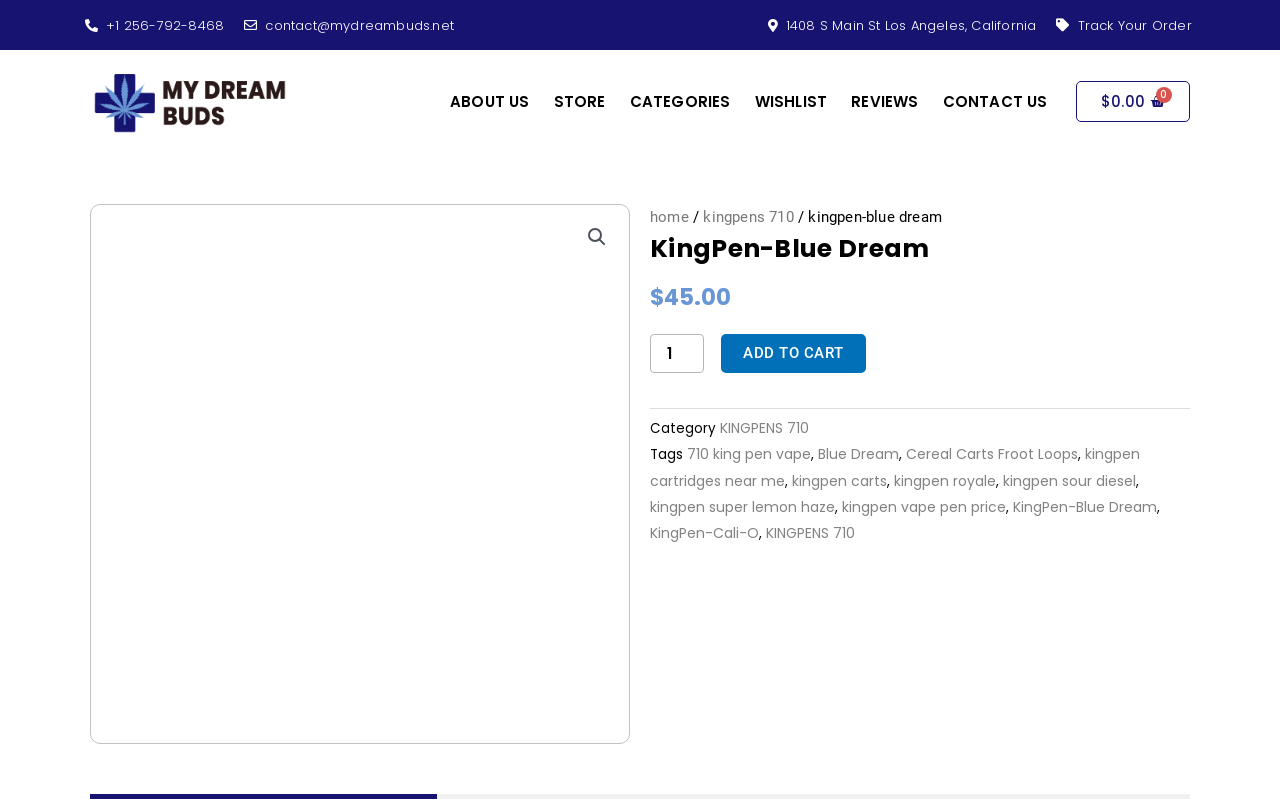Identify the bounding box for the UI element described as: "kingpen sour diesel". The coordinates should be four float numbers between 0 and 1, i.e., [left, top, right, bottom].

[0.784, 0.589, 0.888, 0.614]